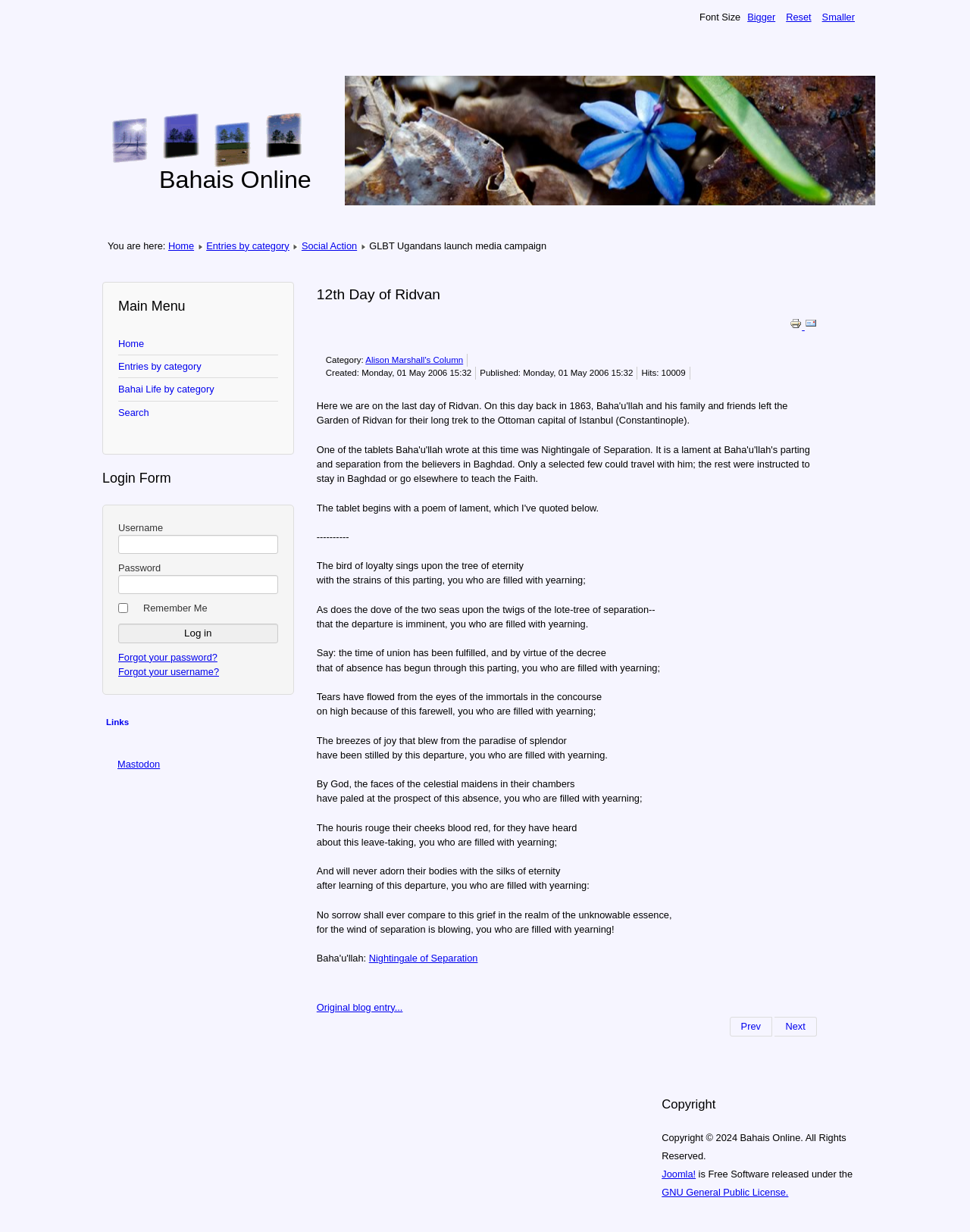What is the username input field's required property?
Provide a detailed answer to the question, using the image to inform your response.

I found the username input field's required property by looking at the textbox element with the label 'Username' and its required property set to False.